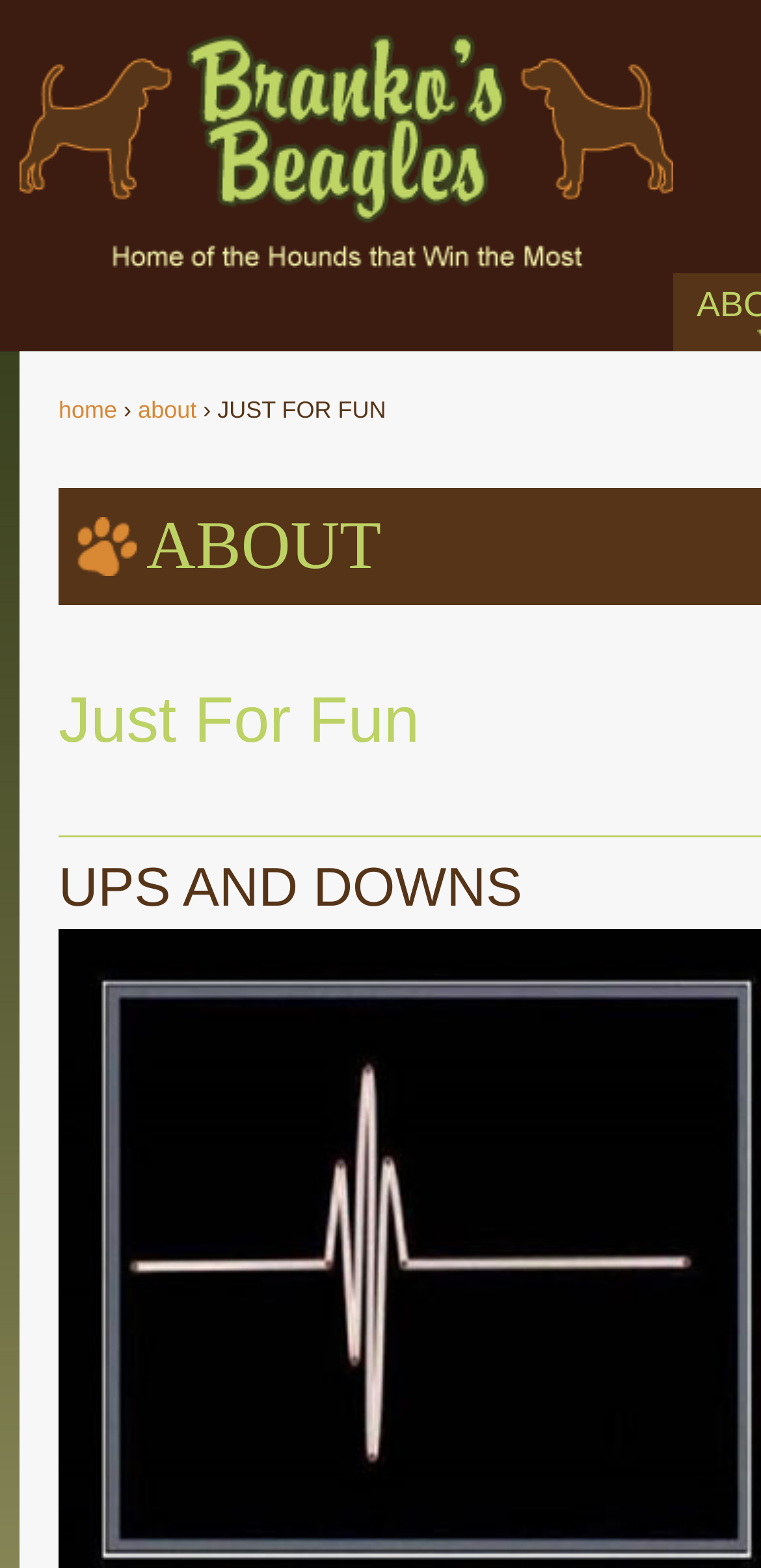From the webpage screenshot, identify the region described by alt="Branko's Beagles". Provide the bounding box coordinates as (top-left x, top-left y, bottom-right x, bottom-right y), with each value being a floating point number between 0 and 1.

[0.026, 0.158, 0.885, 0.178]